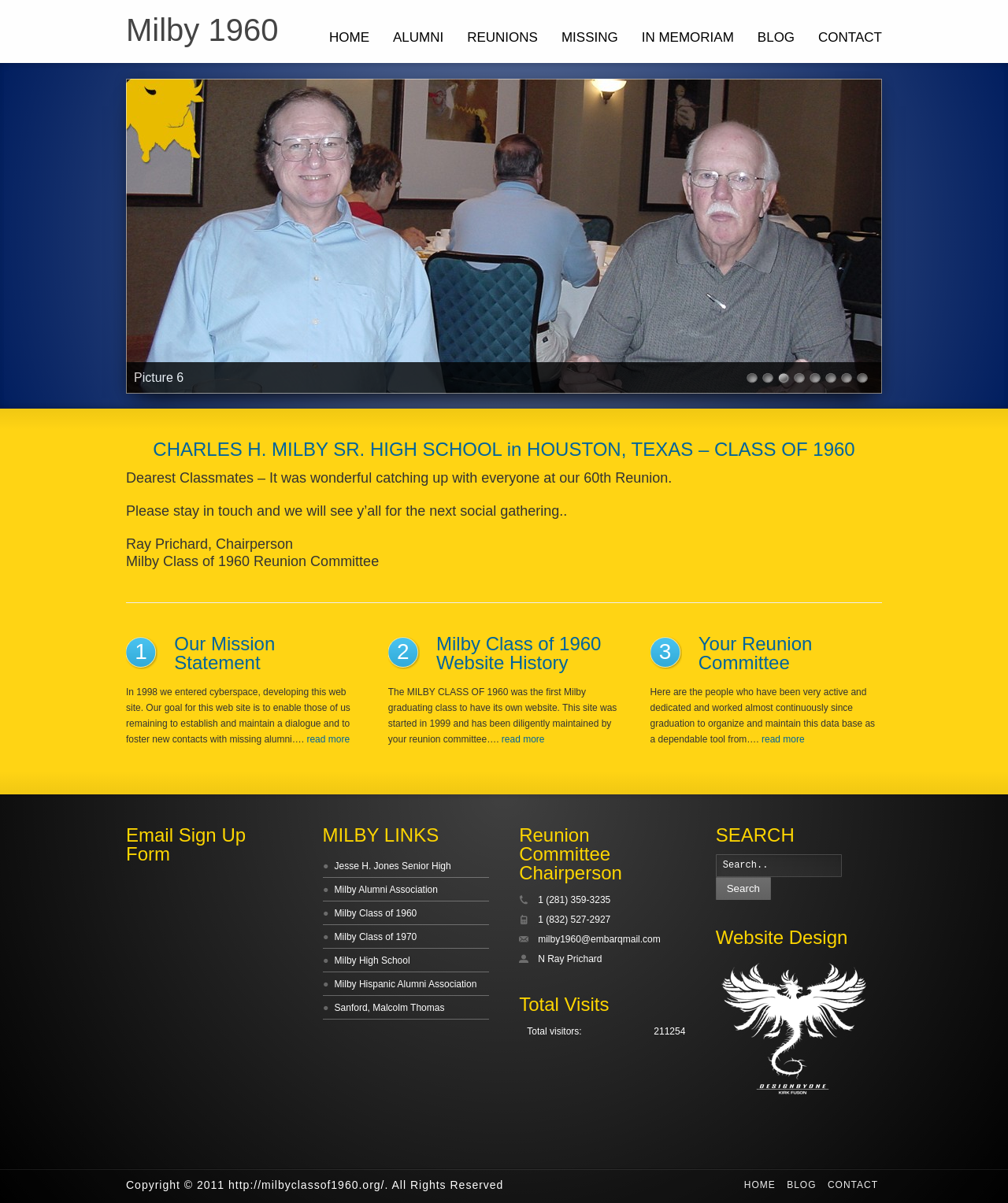Please determine the bounding box coordinates of the element's region to click in order to carry out the following instruction: "Contact the reunion committee". The coordinates should be four float numbers between 0 and 1, i.e., [left, top, right, bottom].

[0.8, 0.013, 0.887, 0.052]